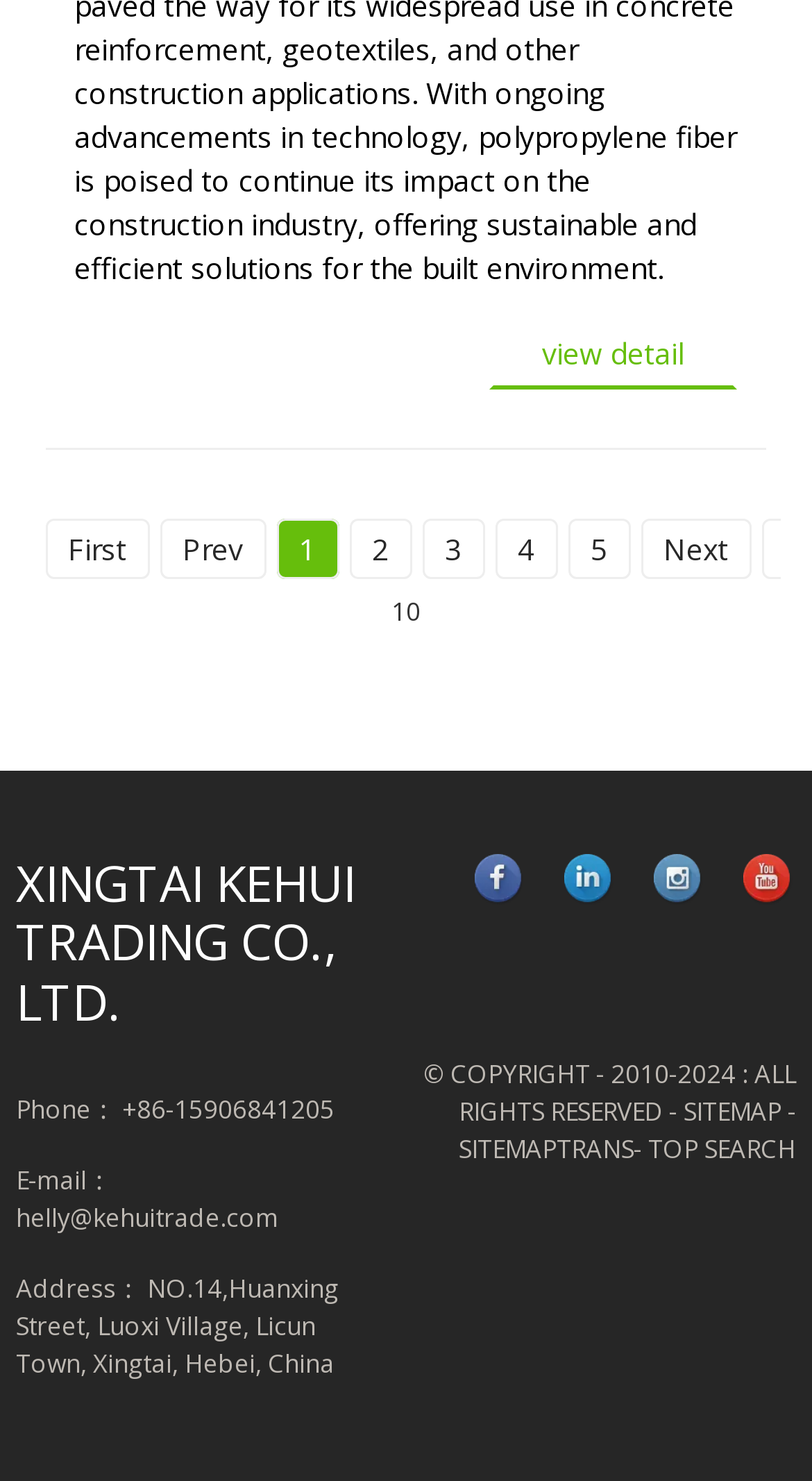Could you provide the bounding box coordinates for the portion of the screen to click to complete this instruction: "go to page 2"?

[0.43, 0.35, 0.507, 0.39]